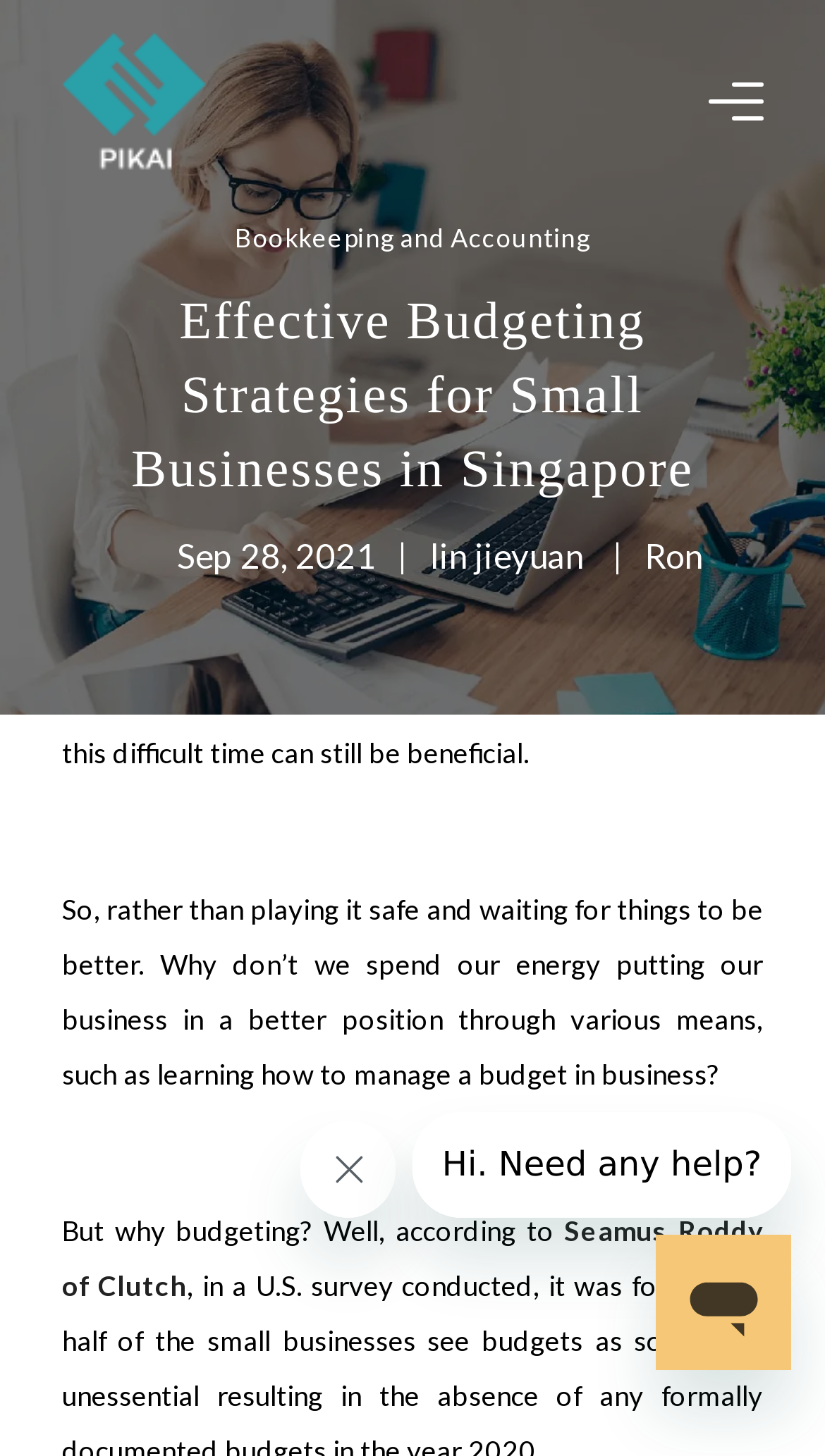Locate the coordinates of the bounding box for the clickable region that fulfills this instruction: "Click on Menu".

[0.807, 0.011, 0.925, 0.127]